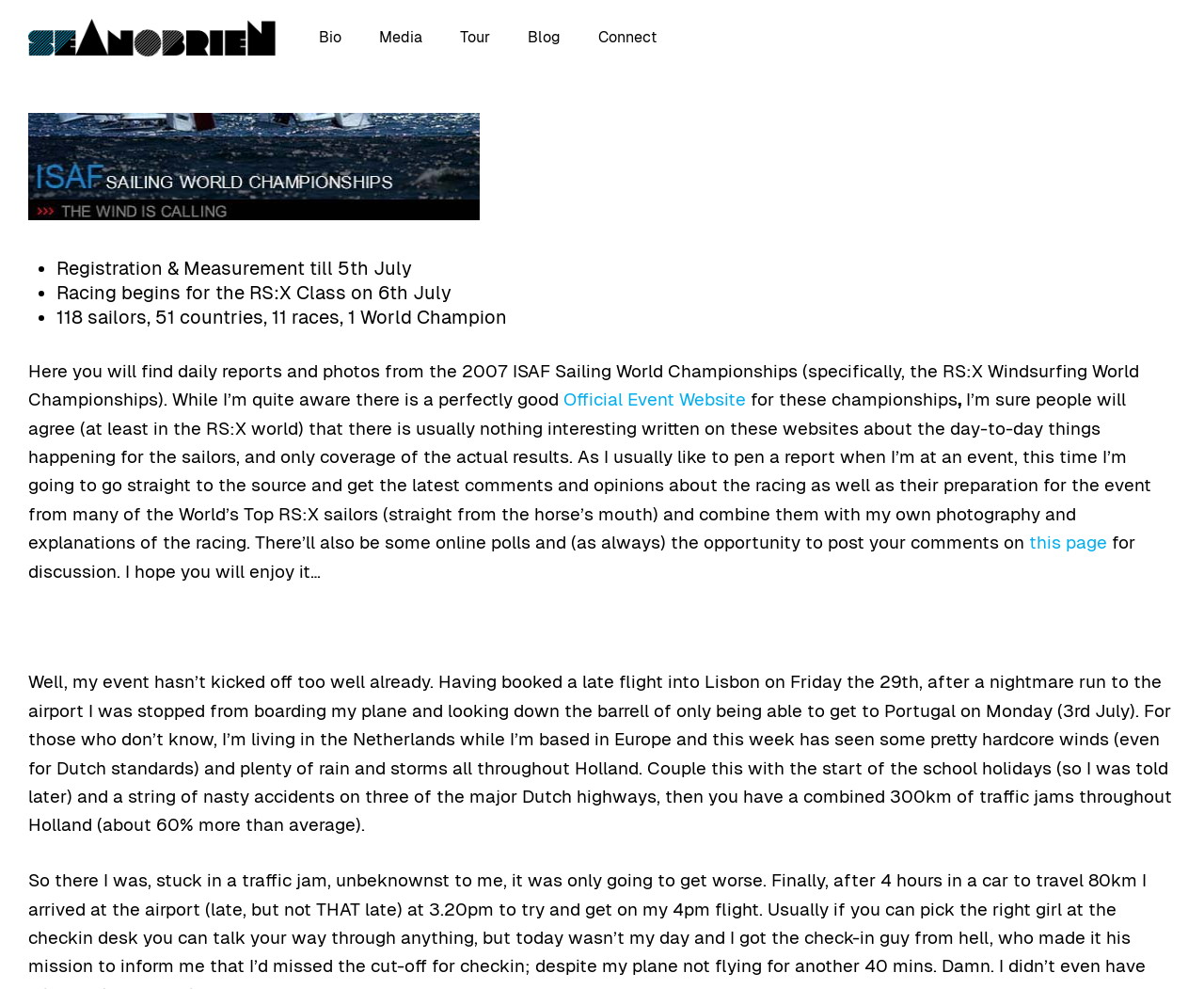Determine the bounding box coordinates of the target area to click to execute the following instruction: "Visit Official Event Website."

[0.468, 0.394, 0.62, 0.414]